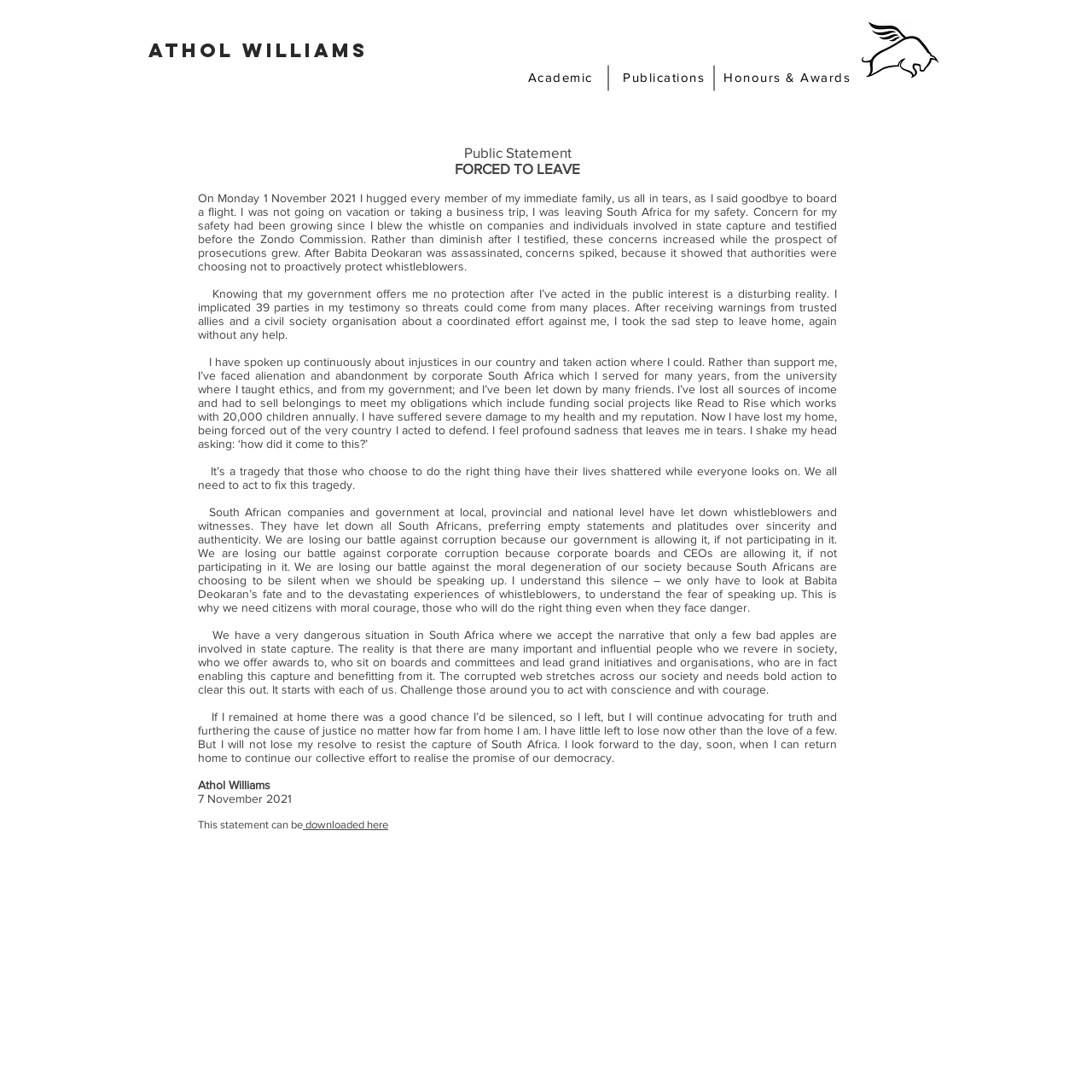How many parties did the author implicate in their testimony?
Answer the question with as much detail as possible.

The number of parties implicated in the author's testimony can be found in the text content of the page, which states 'I implicated 39 parties in my testimony'.